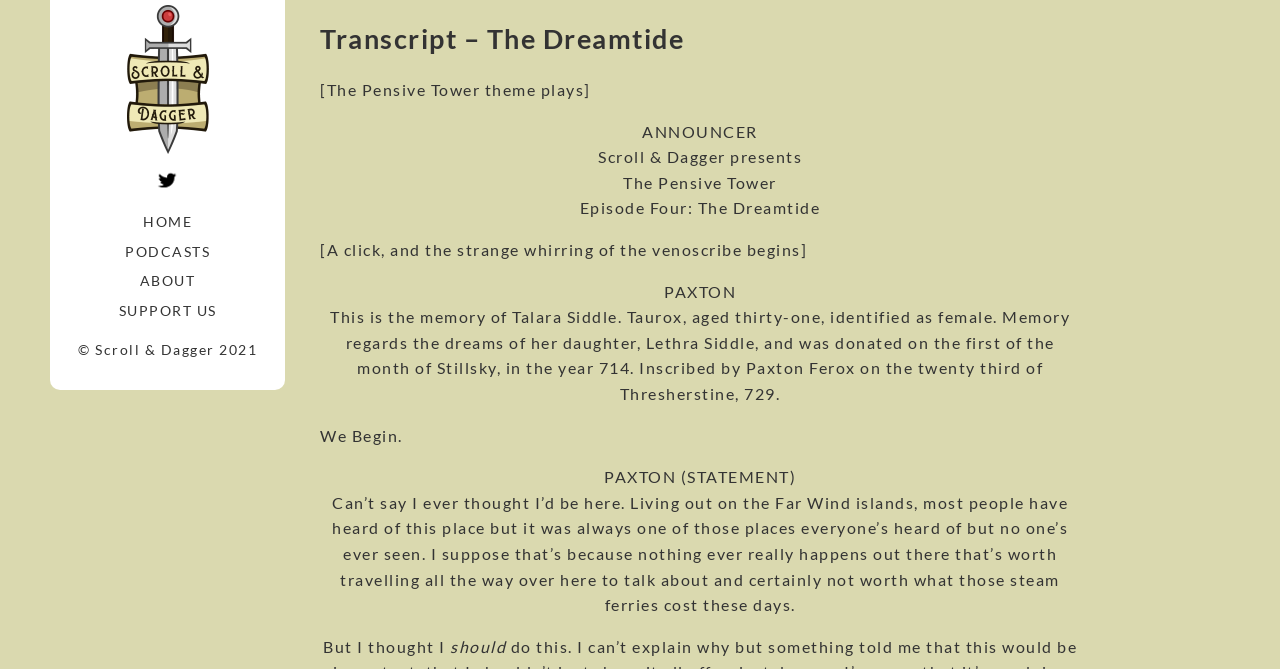Using the webpage screenshot, find the UI element described by Support Us. Provide the bounding box coordinates in the format (top-left x, top-left y, bottom-right x, bottom-right y), ensuring all values are floating point numbers between 0 and 1.

[0.055, 0.442, 0.207, 0.486]